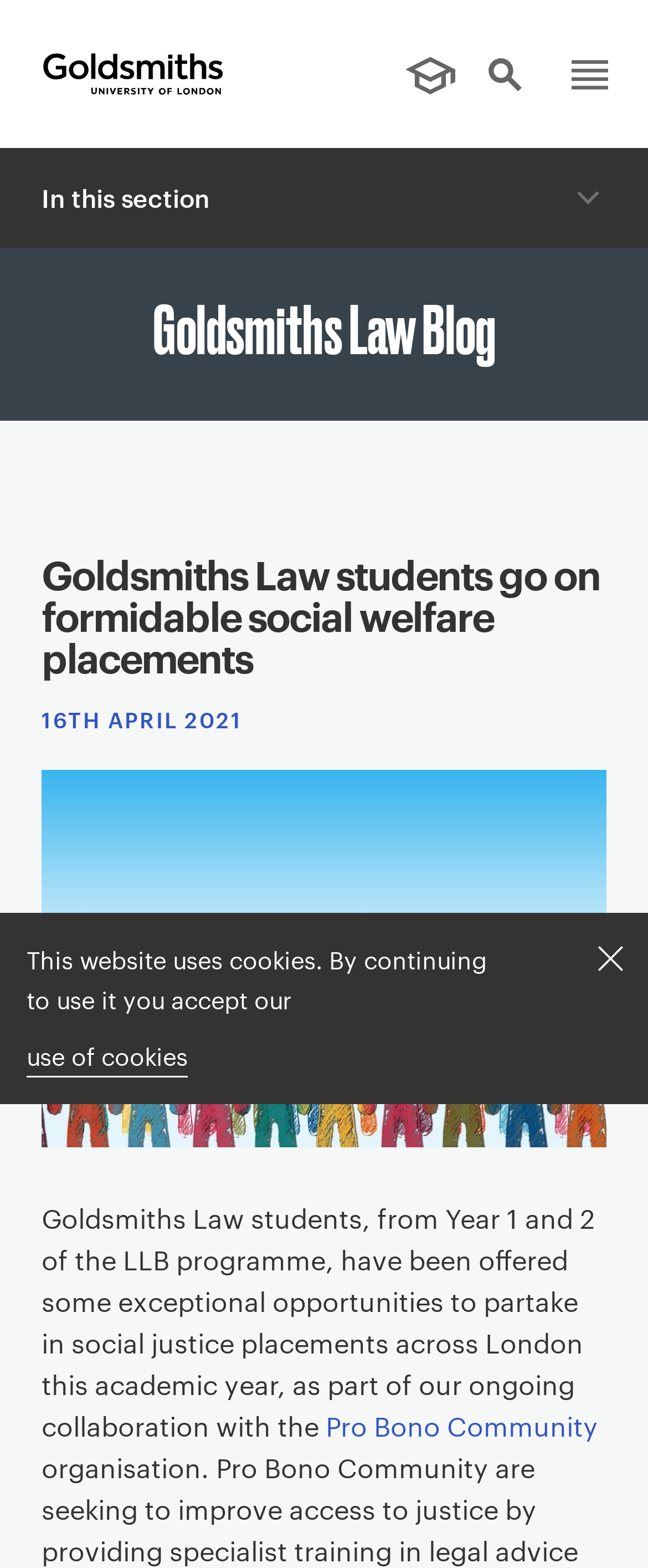Provide the bounding box coordinates in the format (top-left x, top-left y, bottom-right x, bottom-right y). All values are floating point numbers between 0 and 1. Determine the bounding box coordinate of the UI element described as: Goldsmiths - University of London

[0.064, 0.034, 0.346, 0.06]